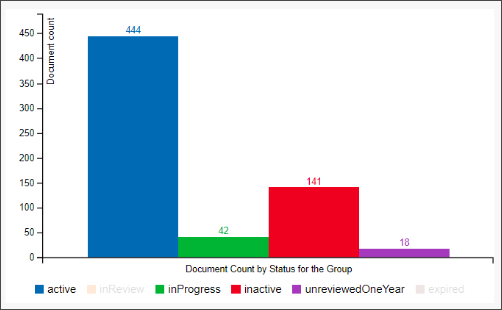How many documents are still being processed or completed?
We need a detailed and exhaustive answer to the question. Please elaborate.

The inProgress status, colored in orange, has a count of 42 documents, indicating some documents are still being processed or completed.